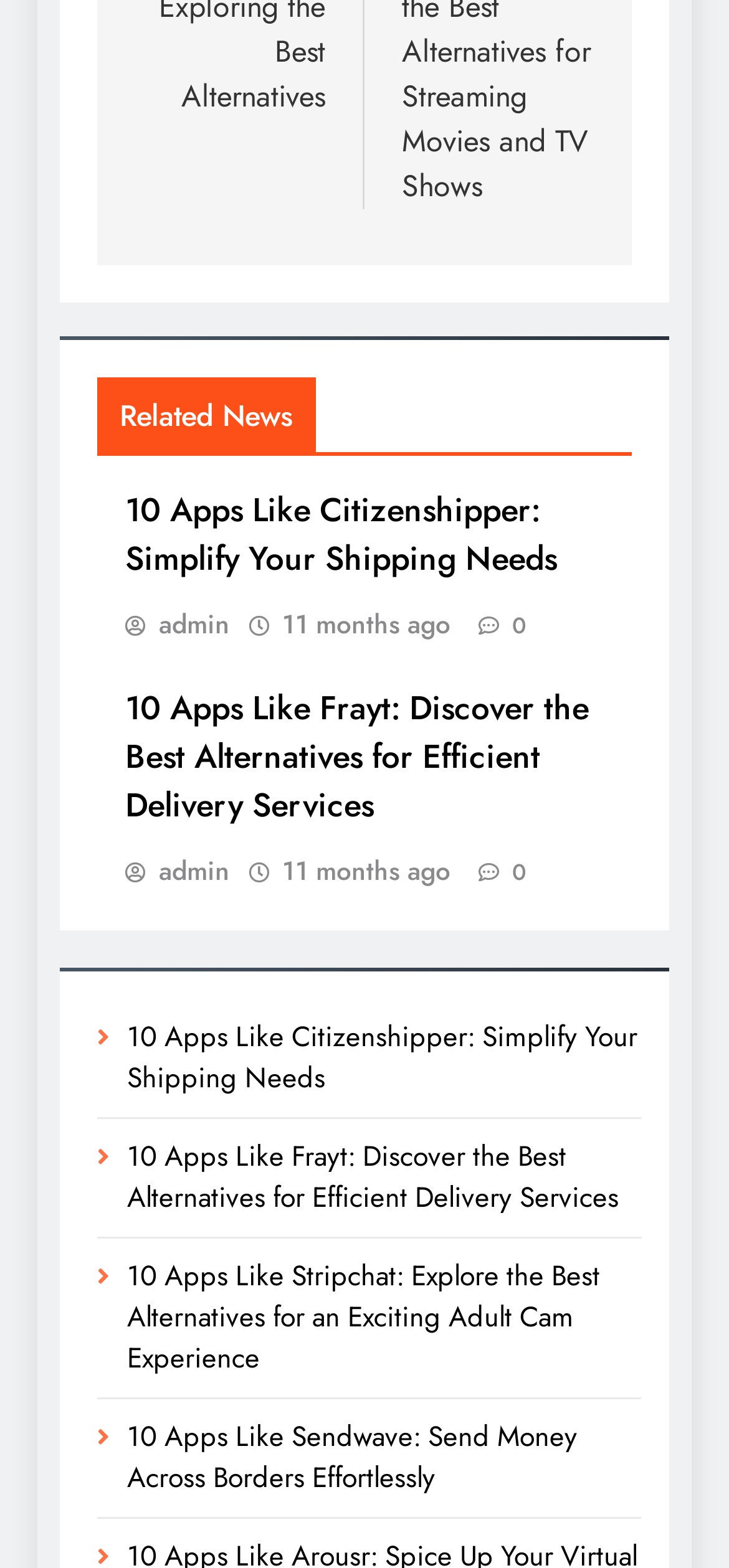Please find and report the bounding box coordinates of the element to click in order to perform the following action: "check when the article was posted". The coordinates should be expressed as four float numbers between 0 and 1, in the format [left, top, right, bottom].

[0.387, 0.388, 0.618, 0.41]